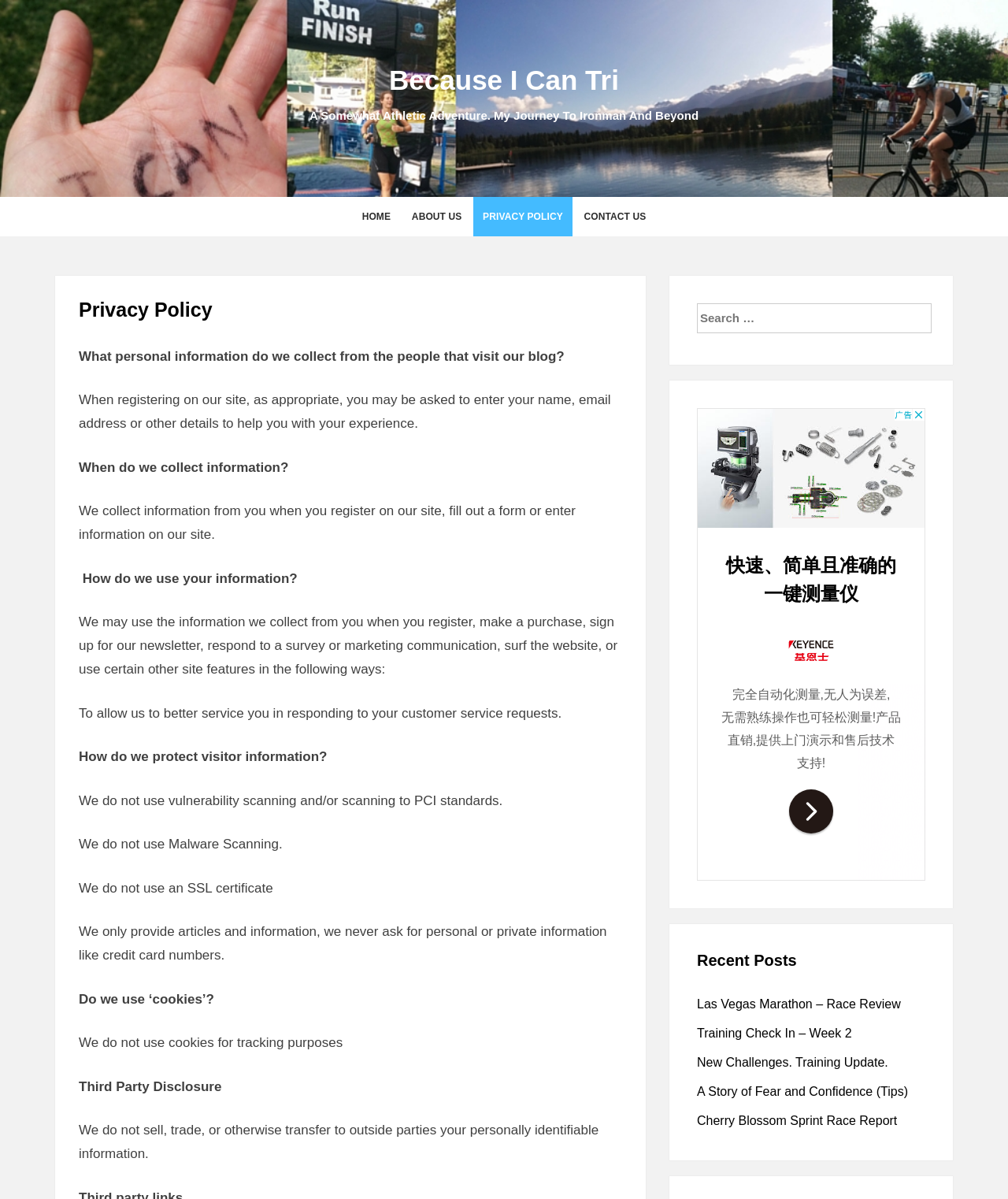For the element described, predict the bounding box coordinates as (top-left x, top-left y, bottom-right x, bottom-right y). All values should be between 0 and 1. Element description: aria-label="Advertisement" name="aswift_0" title="Advertisement"

[0.691, 0.34, 0.918, 0.735]